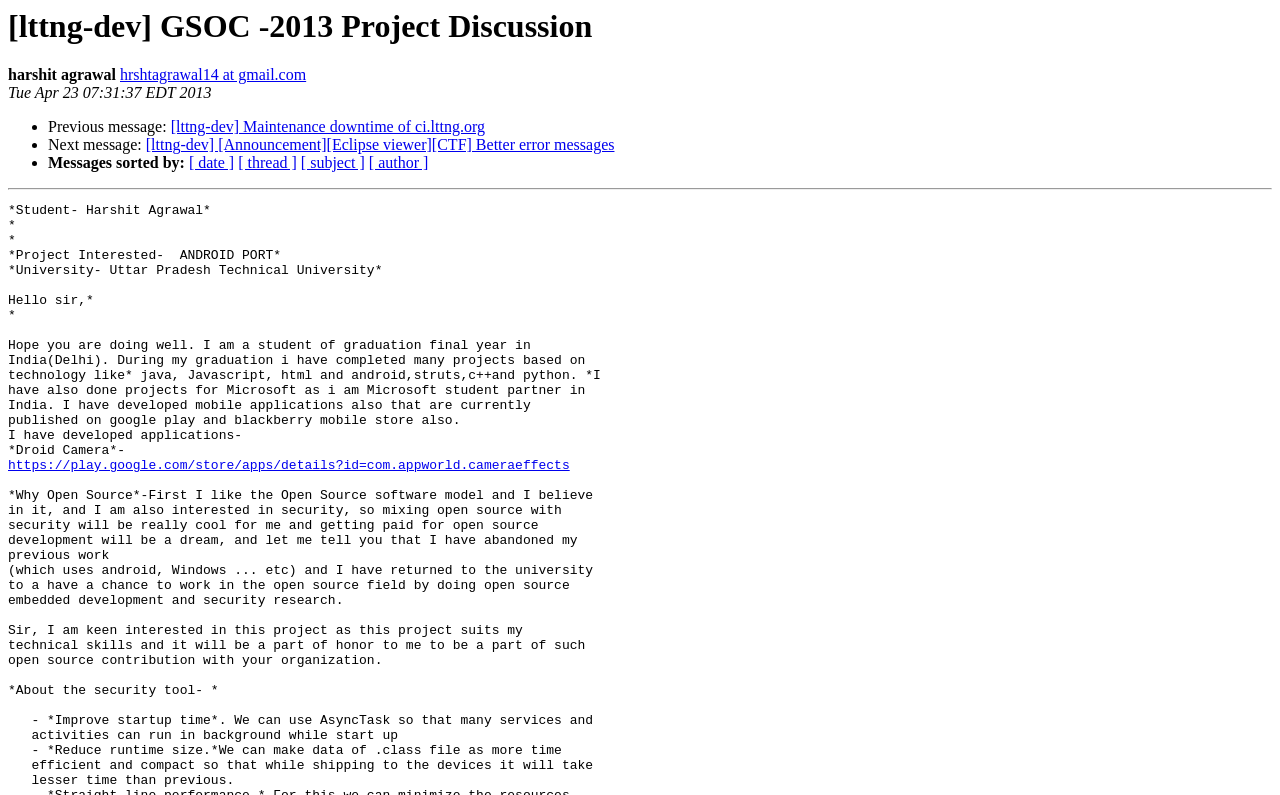Find the bounding box coordinates for the area that should be clicked to accomplish the instruction: "View message about better error messages".

[0.114, 0.172, 0.48, 0.193]